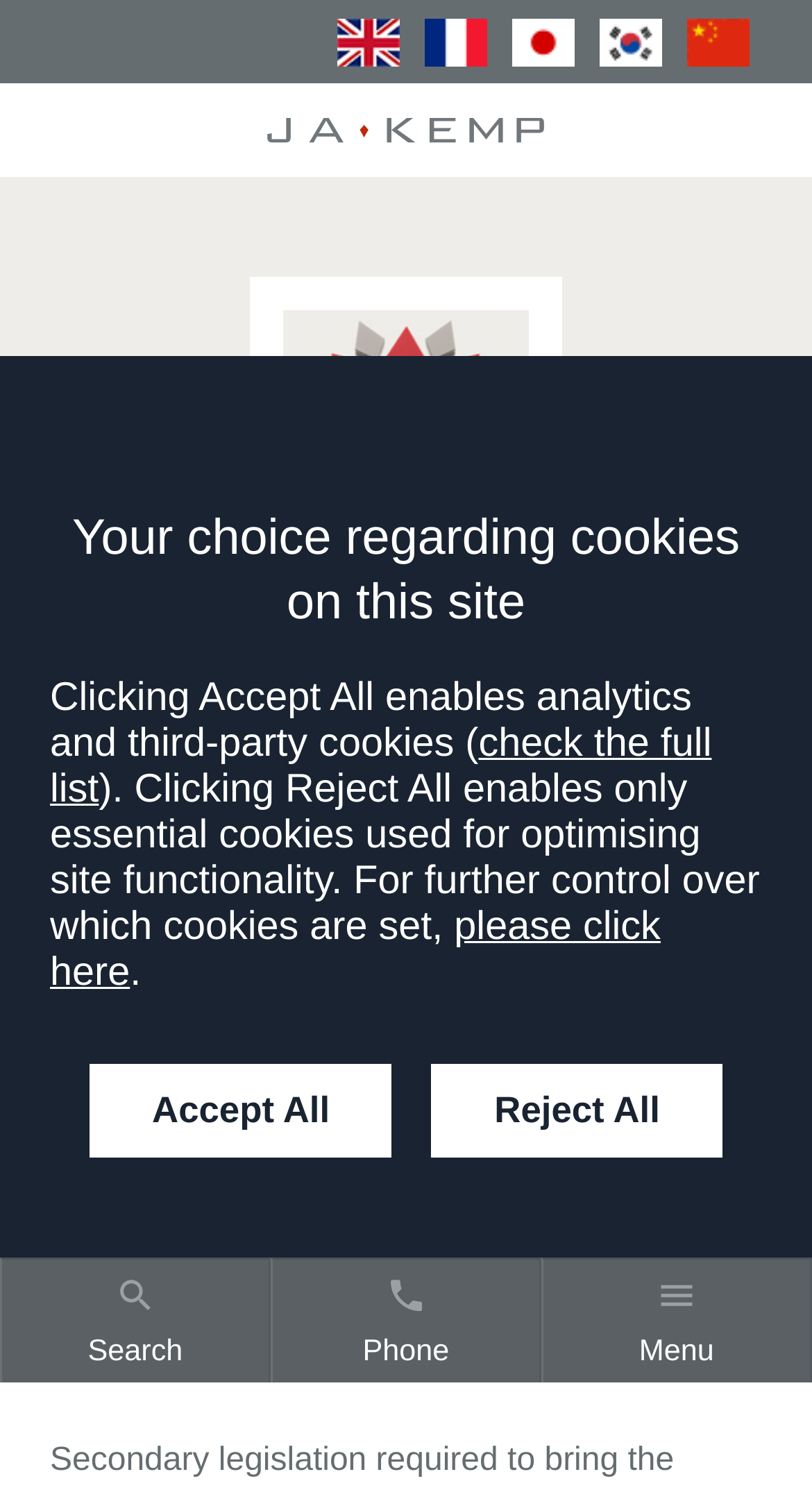How many language options are available?
Give a single word or phrase answer based on the content of the image.

5